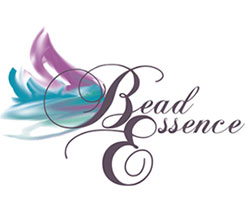What is the focus of the brand 'Bead Essence'?
Can you offer a detailed and complete answer to this question?

The overall aesthetic of the logo is inviting and reflects a focus on creativity, appealing to artists and crafters alike, indicating that the brand 'Bead Essence' specializes in providing high-quality beads and crafting supplies for various artistic endeavors.